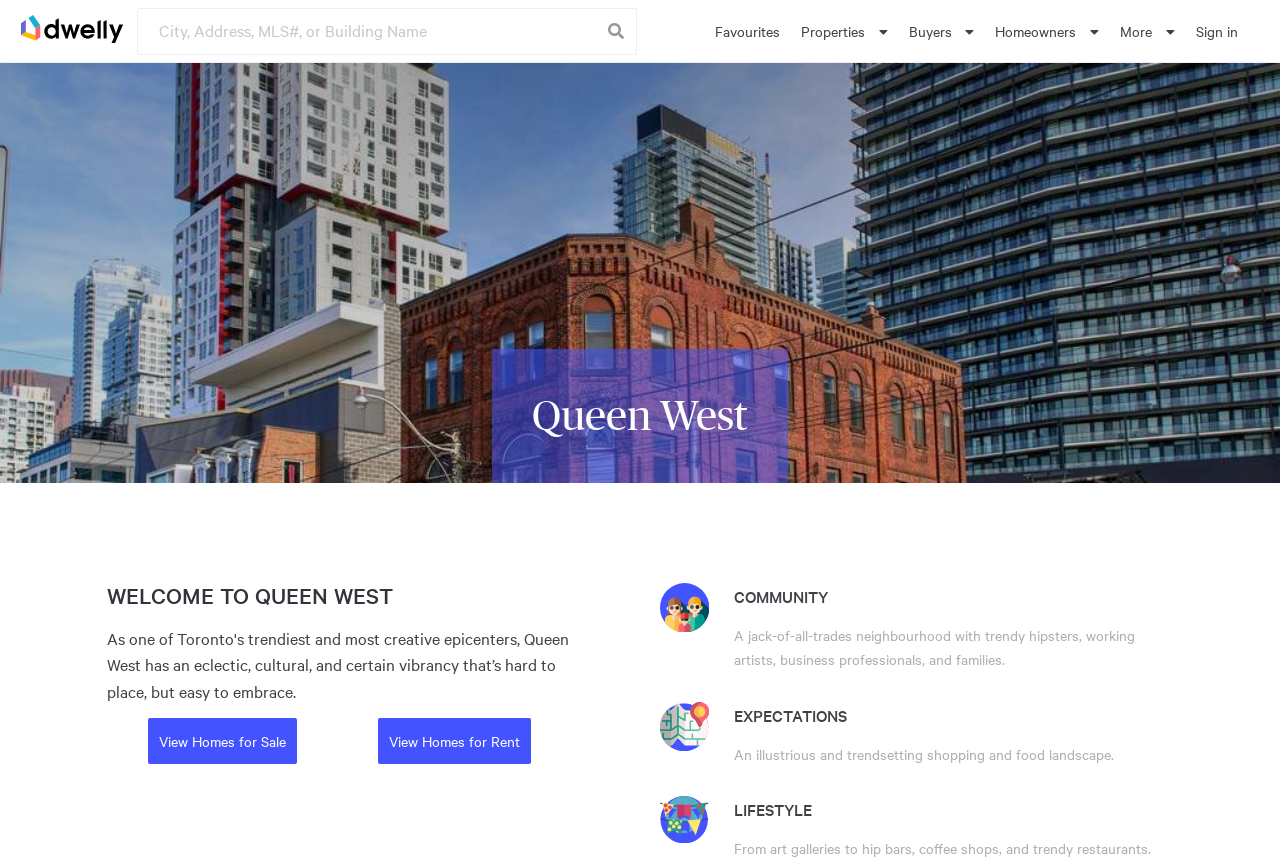Respond with a single word or phrase to the following question: What type of properties can be found in Queen West?

Homes for Sale and for Rent